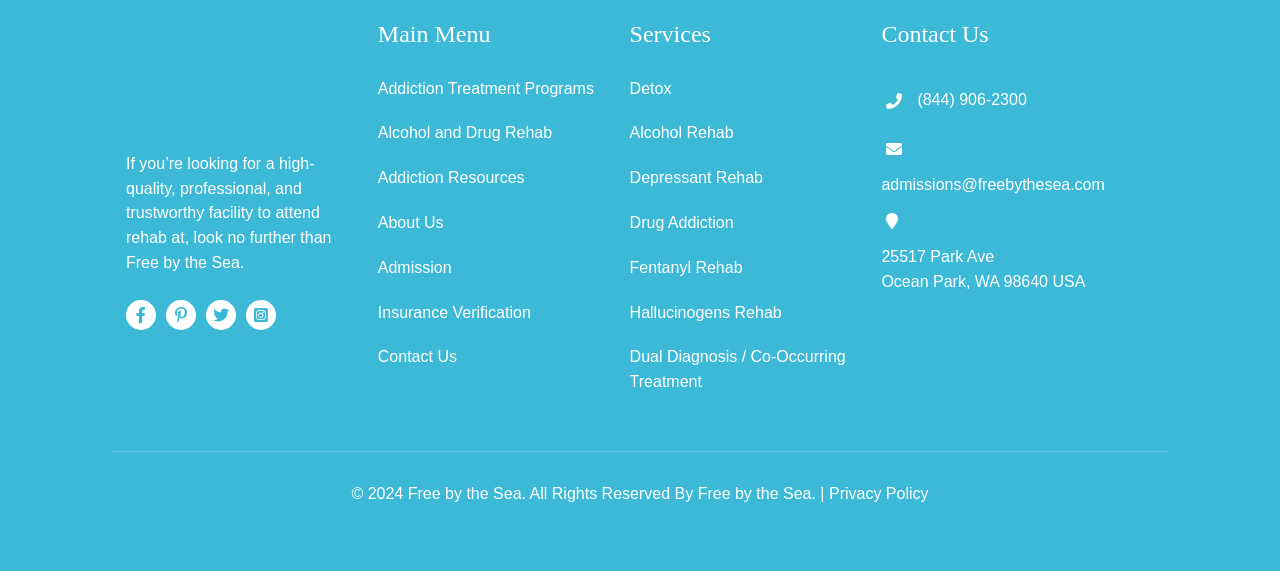Kindly determine the bounding box coordinates of the area that needs to be clicked to fulfill this instruction: "Click the 'Addiction Treatment Programs' link".

[0.295, 0.14, 0.464, 0.169]